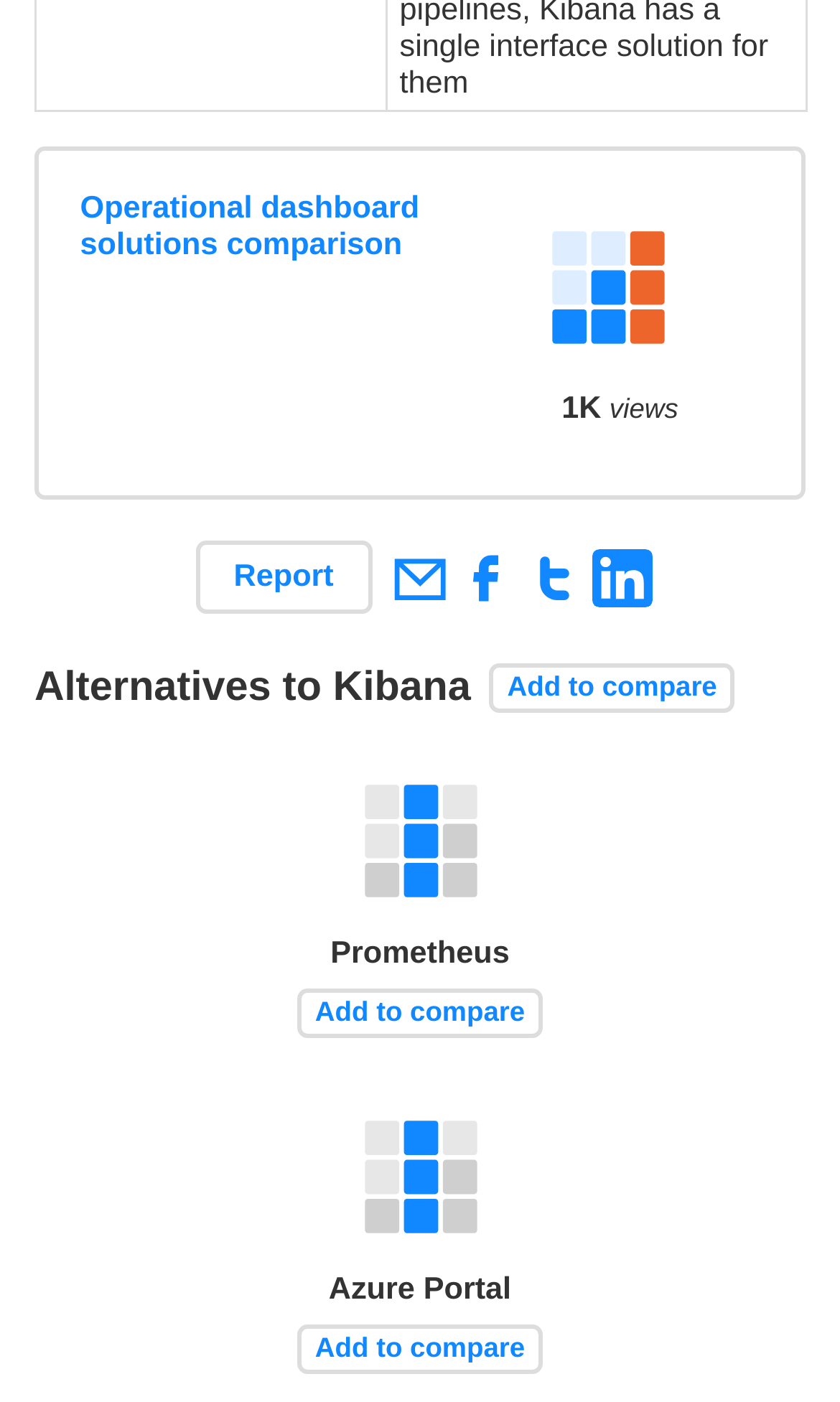What is the name of the first alternative to Kibana listed?
Please provide a single word or phrase as your answer based on the image.

Prometheus